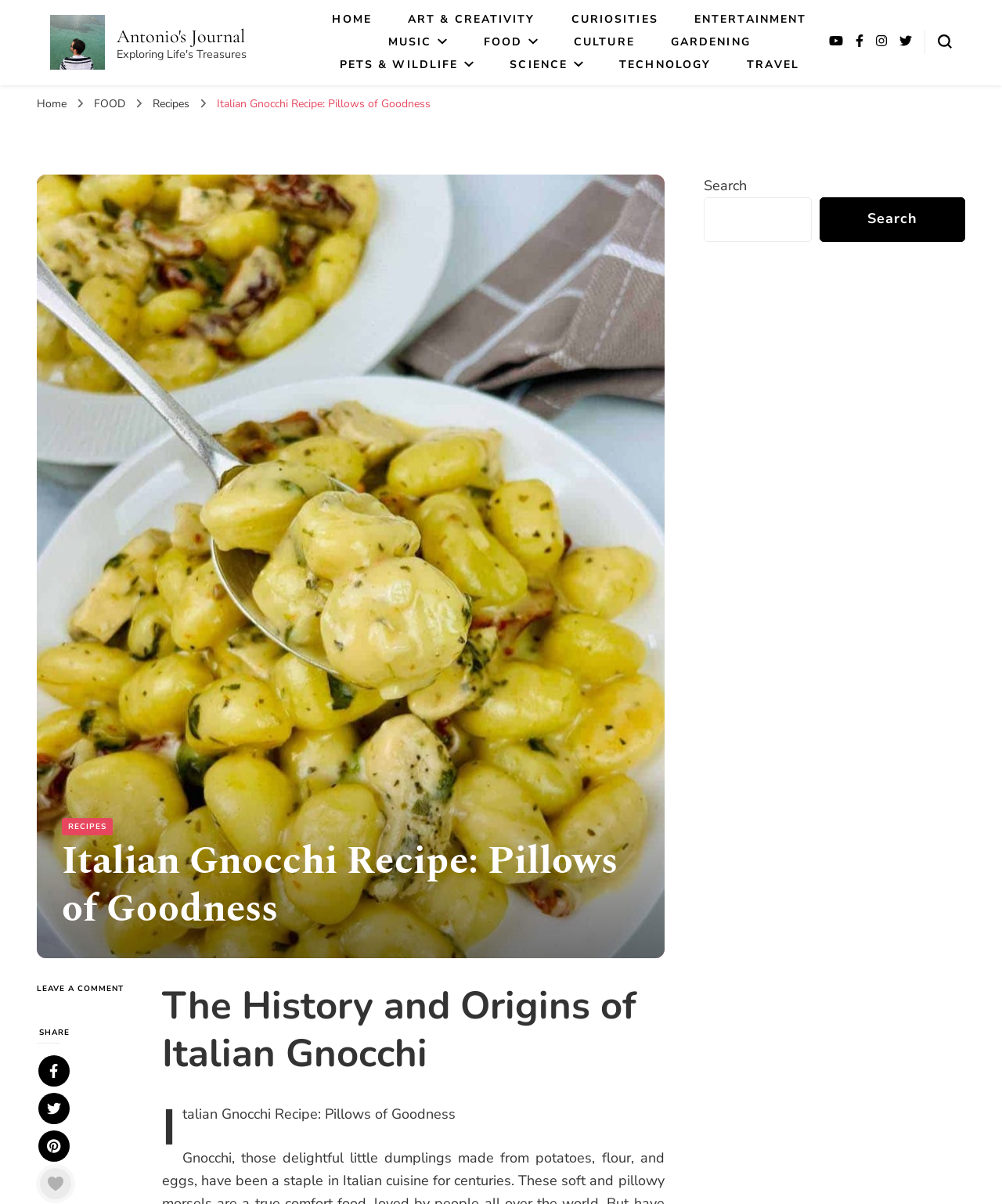Highlight the bounding box coordinates of the region I should click on to meet the following instruction: "go to Antonio's Journal homepage".

[0.05, 0.013, 0.105, 0.058]